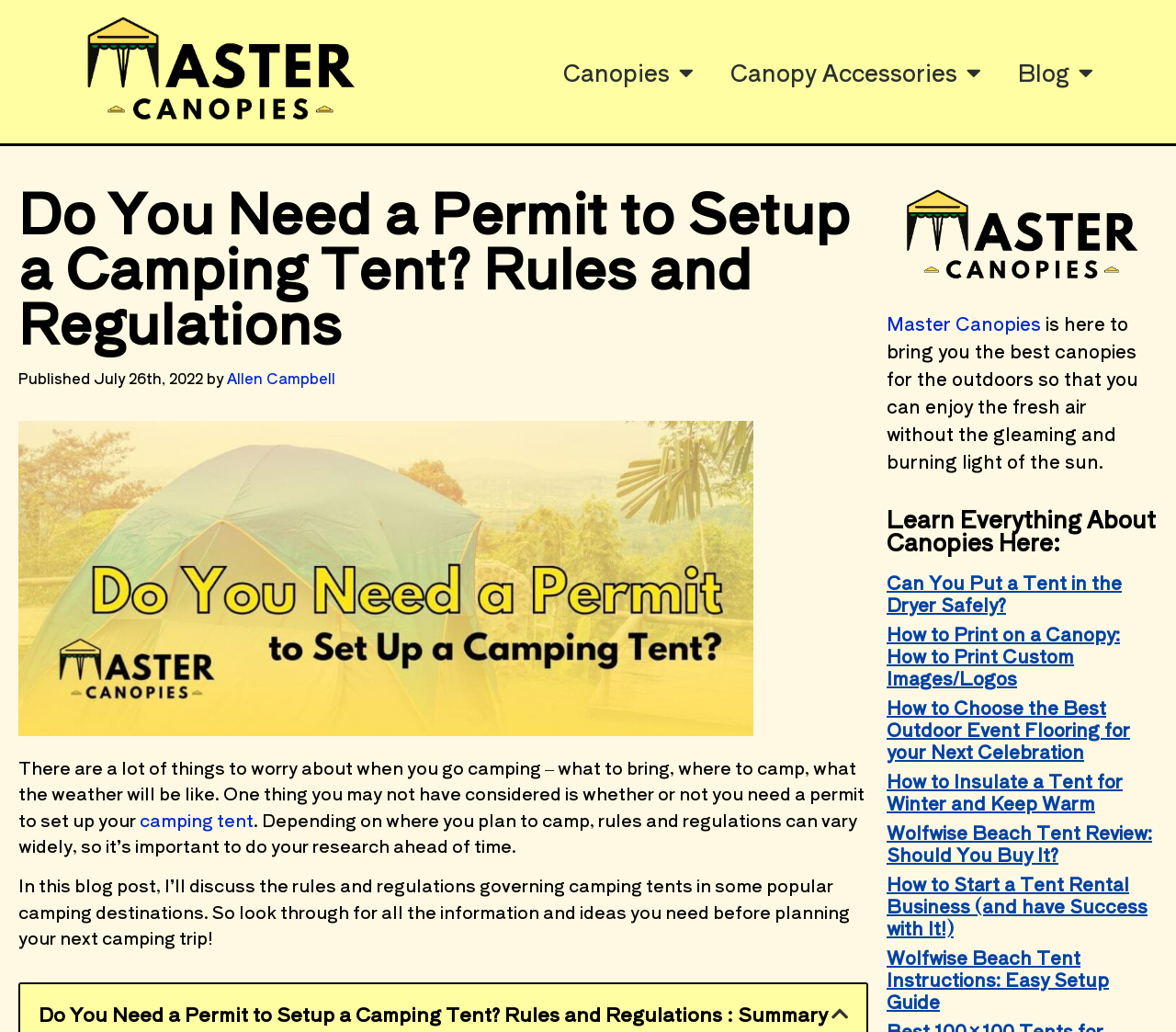How many related articles are listed at the bottom of the webpage?
From the image, respond with a single word or phrase.

6